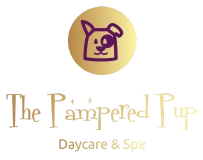Answer the question with a brief word or phrase:
What is the shape of the design surrounding the dog?

Gold circular